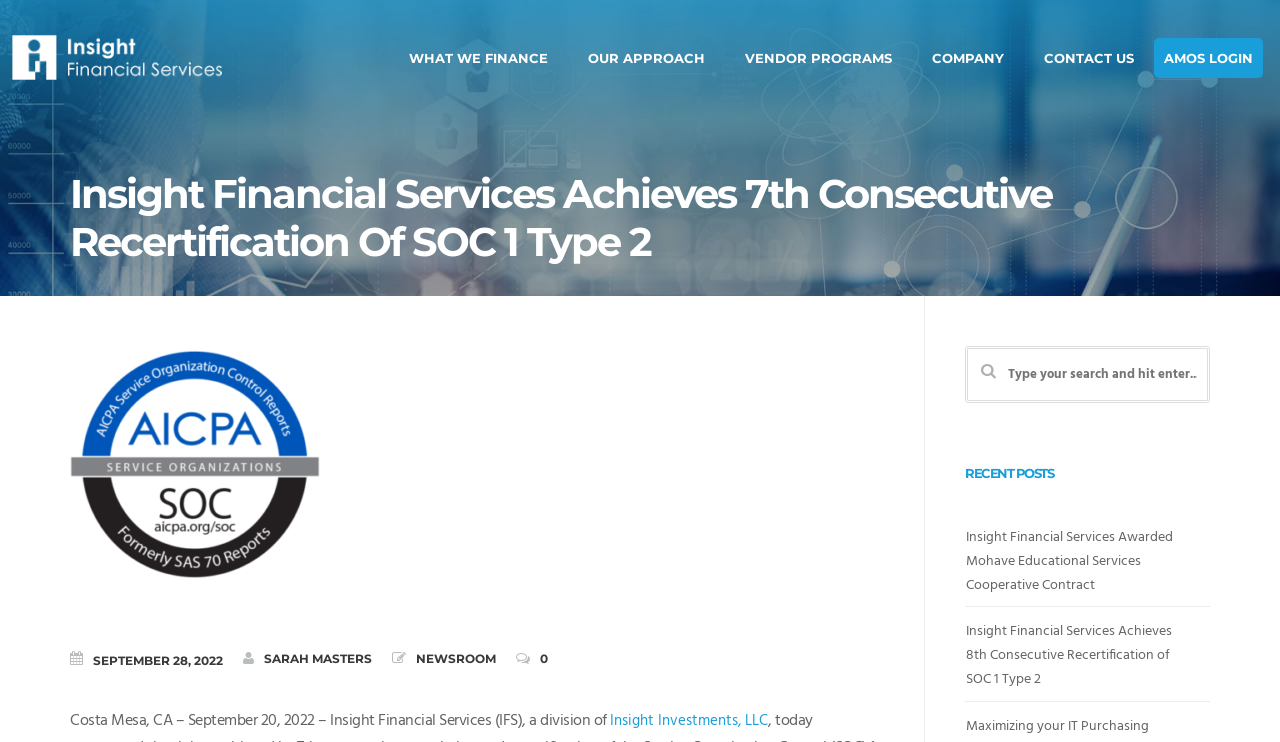Identify the bounding box for the element characterized by the following description: "Material Handling Equipment".

[0.259, 0.349, 0.419, 0.428]